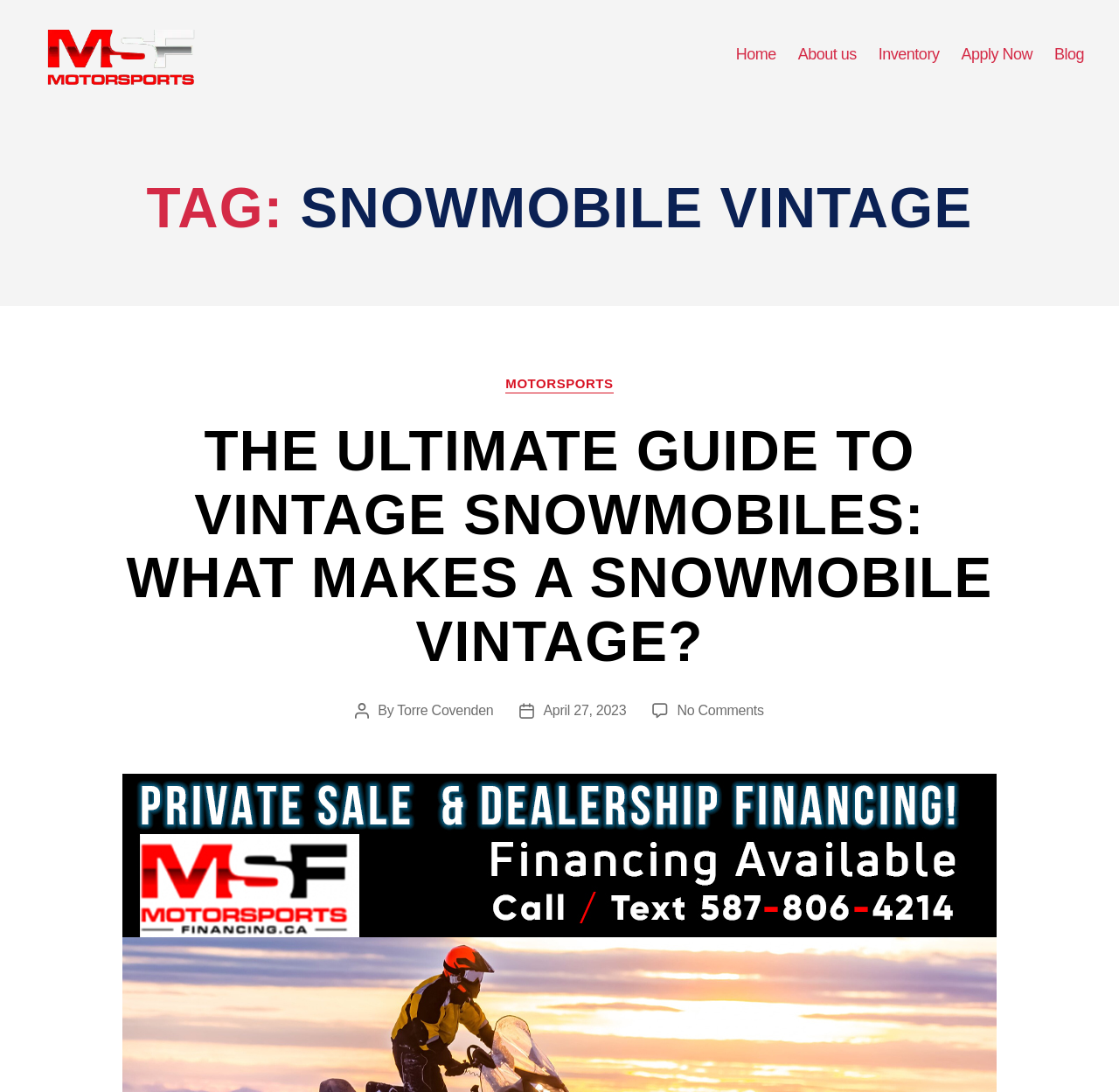Please find the bounding box coordinates of the element that you should click to achieve the following instruction: "Go to Home page". The coordinates should be presented as four float numbers between 0 and 1: [left, top, right, bottom].

[0.658, 0.05, 0.694, 0.067]